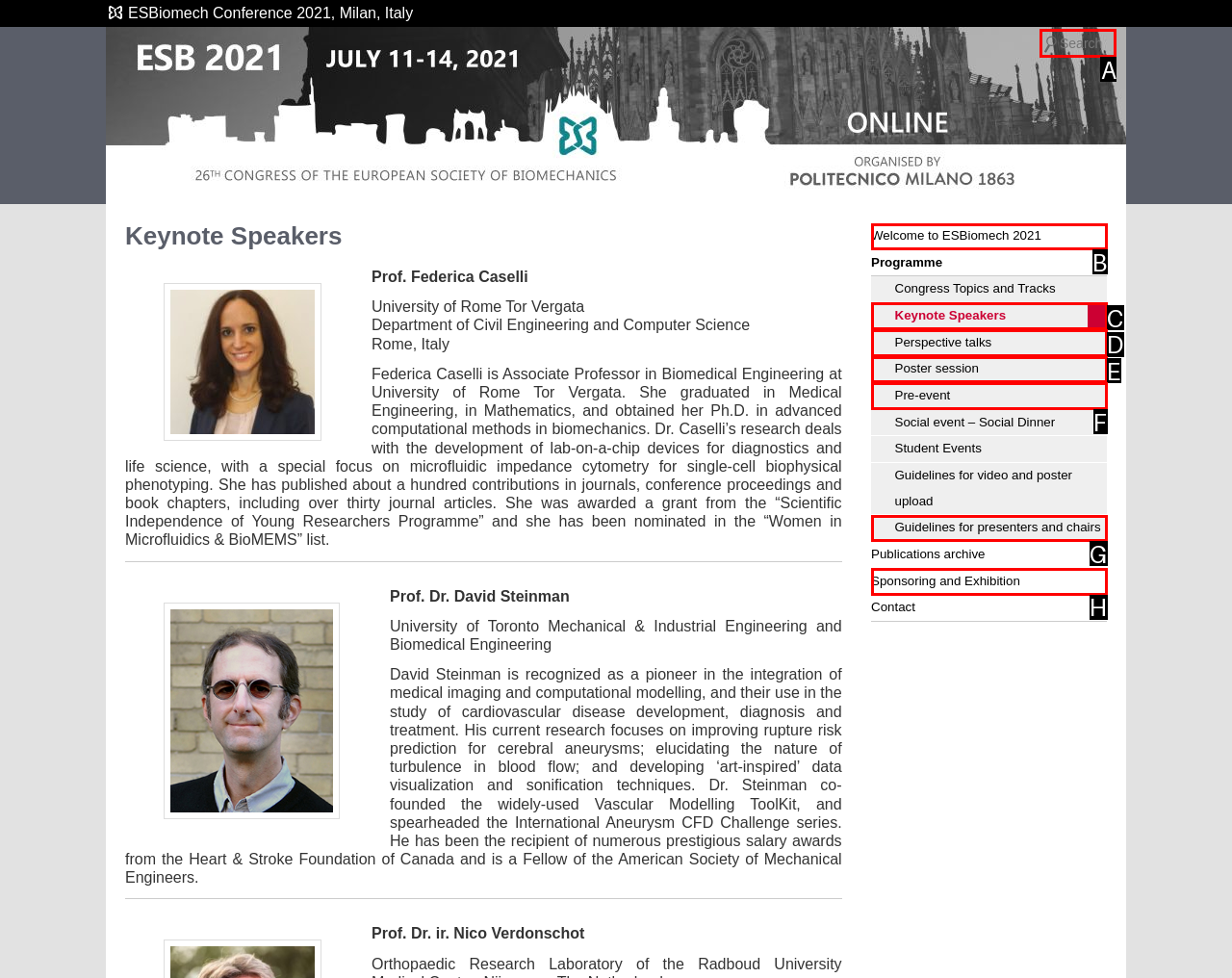Point out the UI element to be clicked for this instruction: Search for a keyword. Provide the answer as the letter of the chosen element.

A